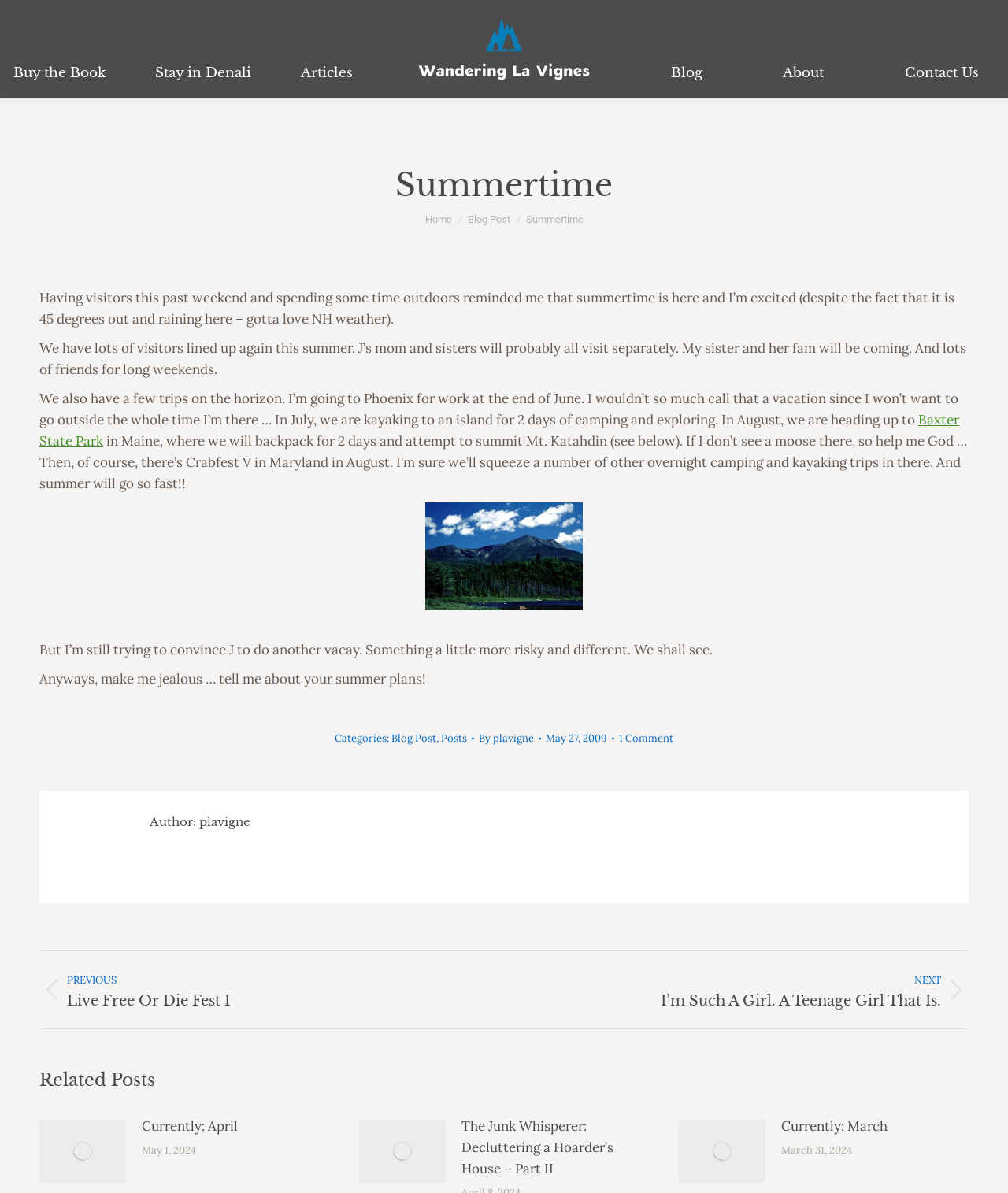Please look at the image and answer the question with a detailed explanation: What is the author of the blog post?

The author of the blog post can be found in the link element with the text 'By plavigne' at coordinates [0.475, 0.611, 0.537, 0.626].